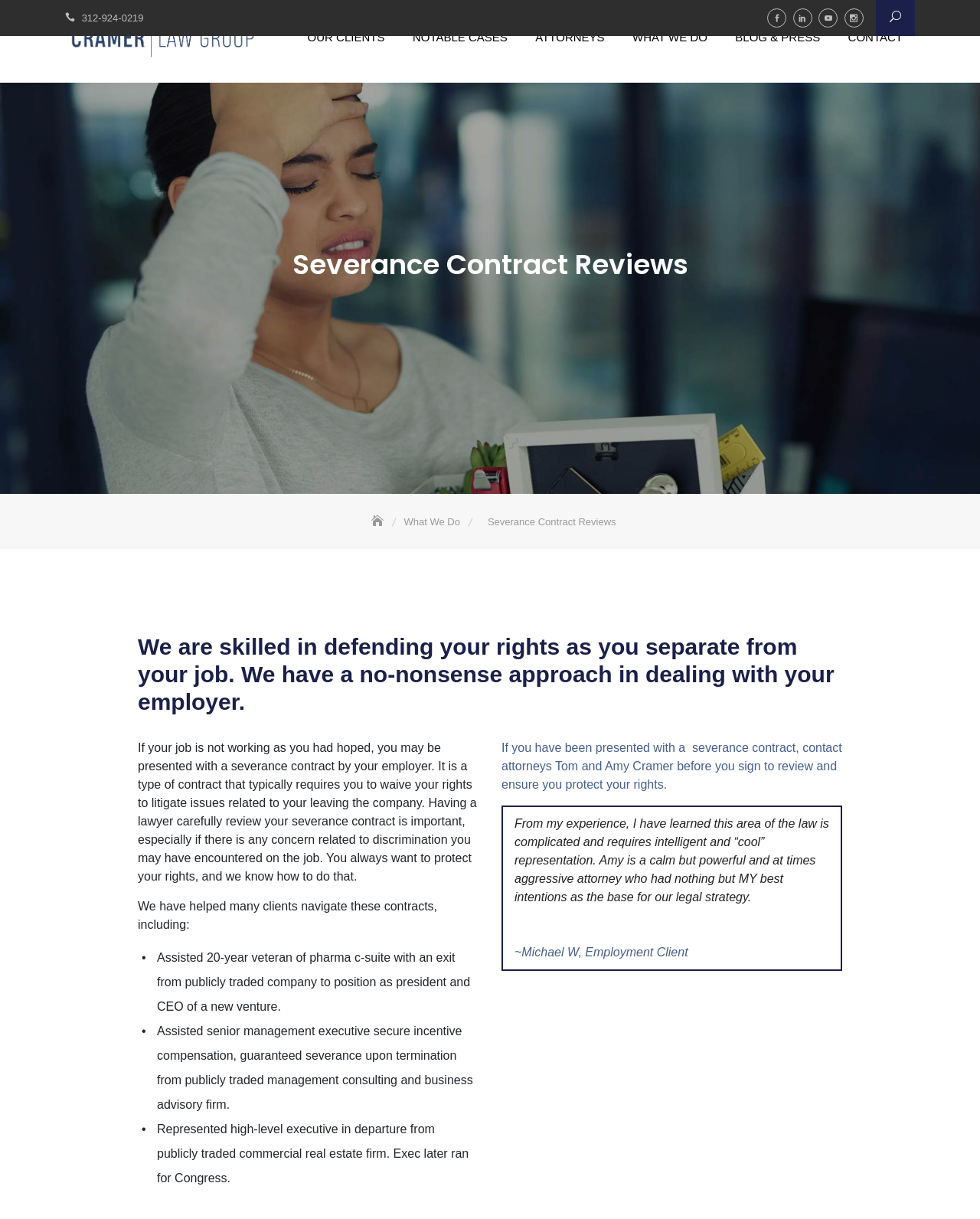Consider the image and give a detailed and elaborate answer to the question: 
What type of lawyers are the Cramer Law Group?

Based on the webpage title 'Severance Contract Lawyers - Cramer Law Group' and the content of the webpage, it can be inferred that the Cramer Law Group specializes in severance contract law.